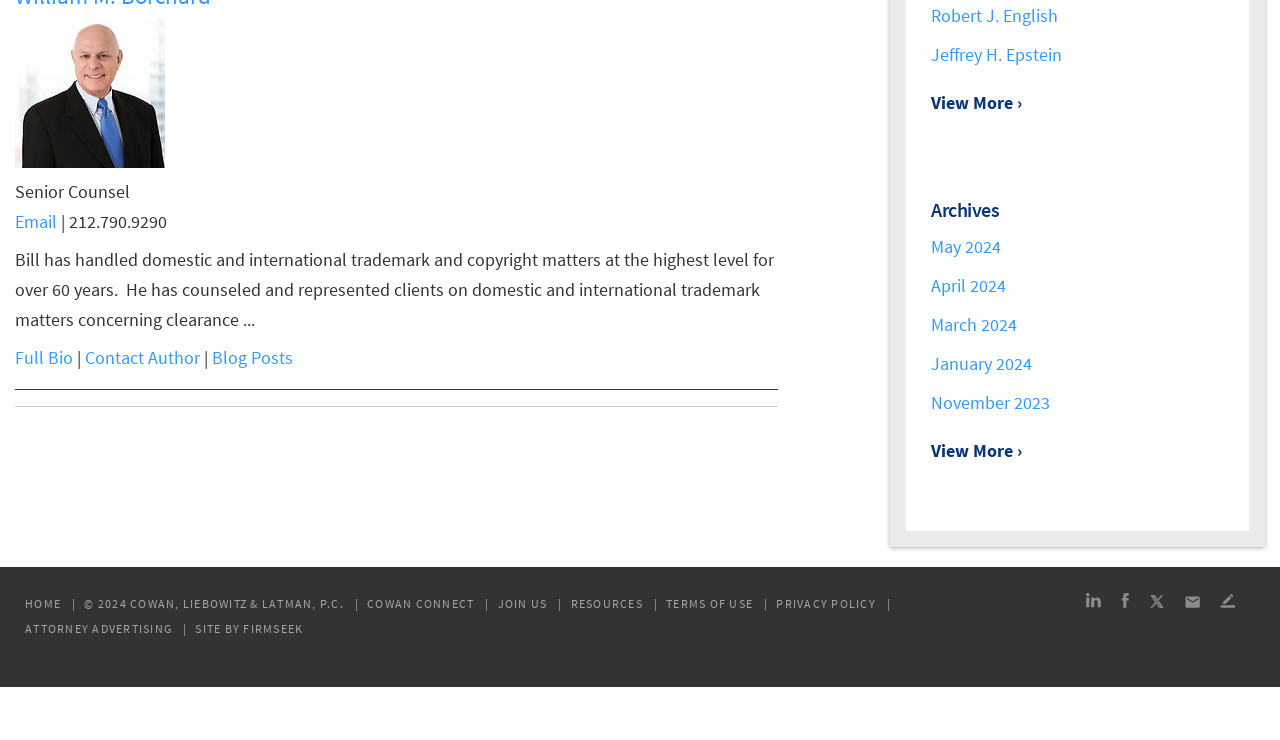What is the purpose of the 'View More ›' button?
Kindly offer a comprehensive and detailed response to the question.

I found two button elements with the text 'View More ›' on the page, one near the 'Archives' heading and another near a list of attorneys. Based on their locations, I infer that these buttons are used to view more archives or attorneys.